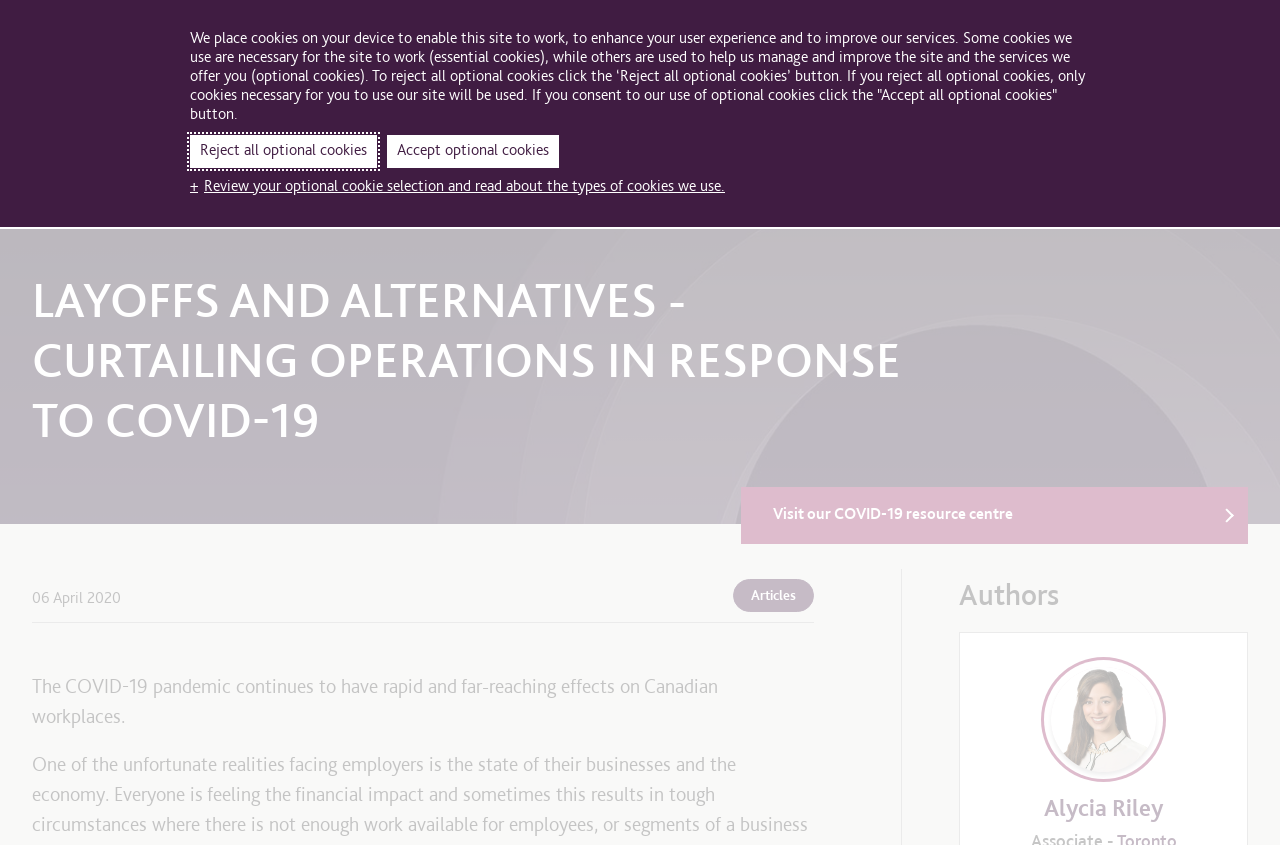Please reply to the following question with a single word or a short phrase:
What is the topic of the article?

COVID-19 layoffs and alternatives